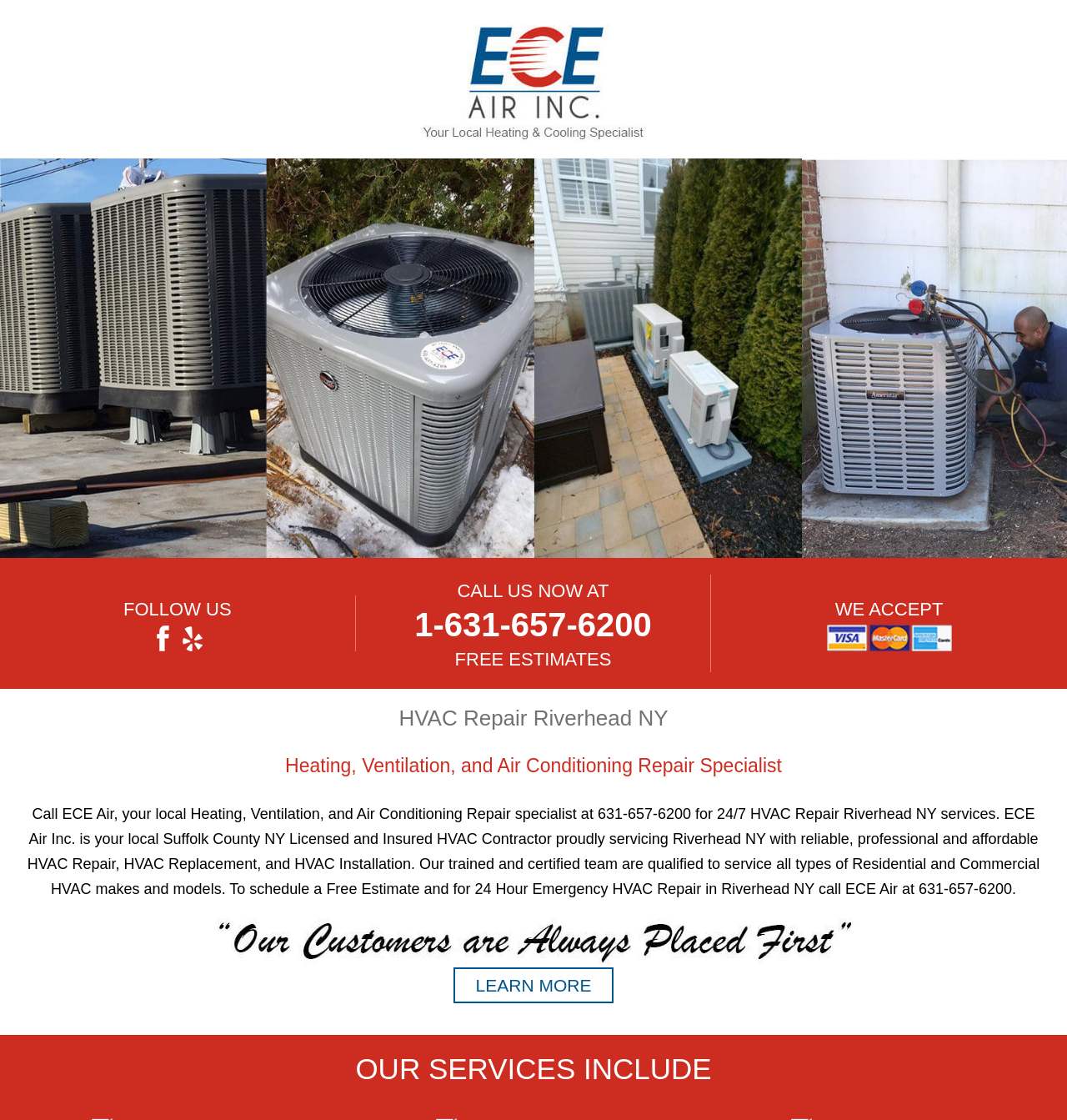Given the element description, predict the bounding box coordinates in the format (top-left x, top-left y, bottom-right x, bottom-right y). Make sure all values are between 0 and 1. Here is the element description: Learn More

[0.425, 0.864, 0.575, 0.896]